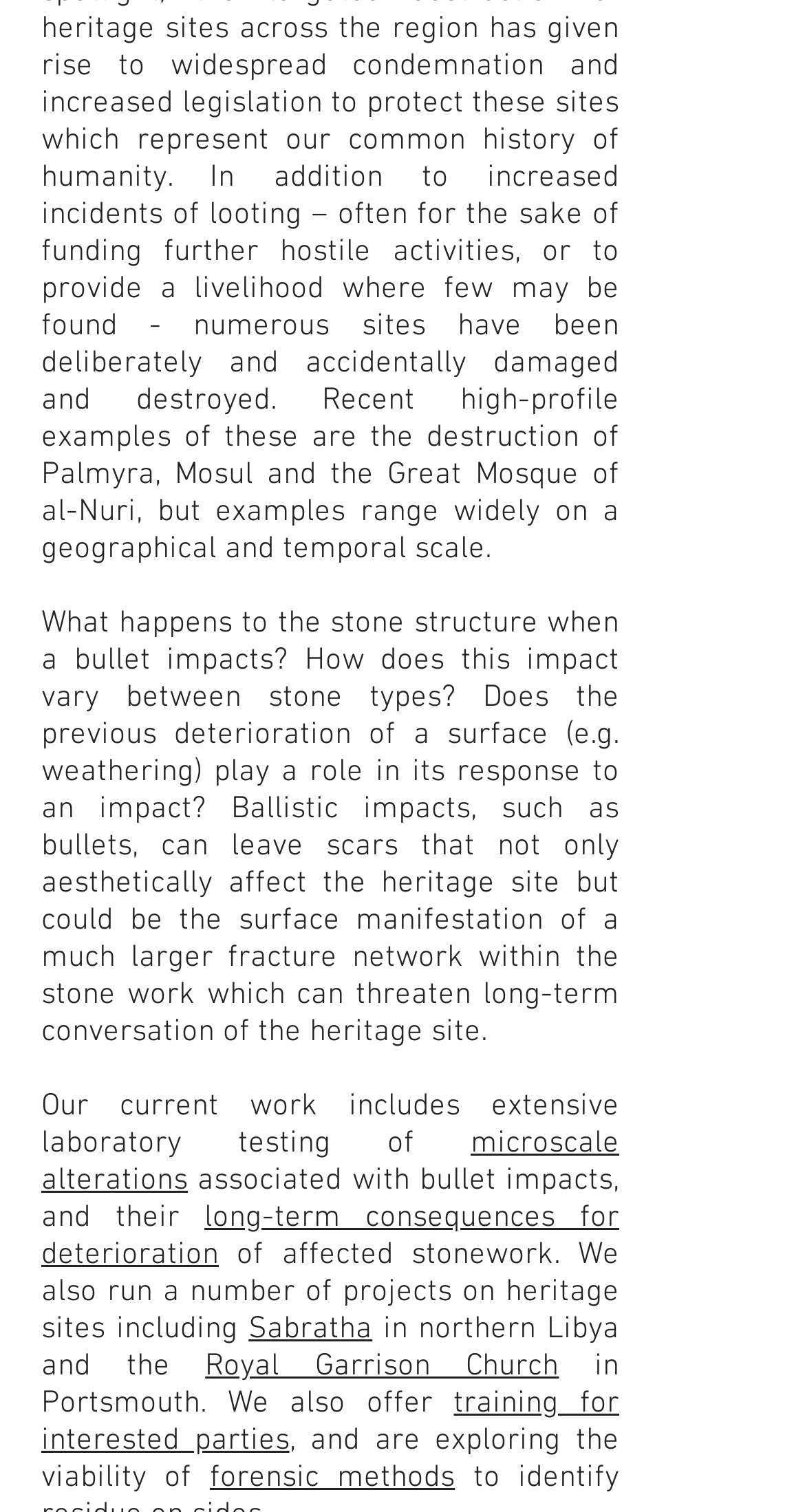What is offered to interested parties?
Please interpret the details in the image and answer the question thoroughly.

The text mentions 'training for interested parties', indicating that training is being offered to interested parties.